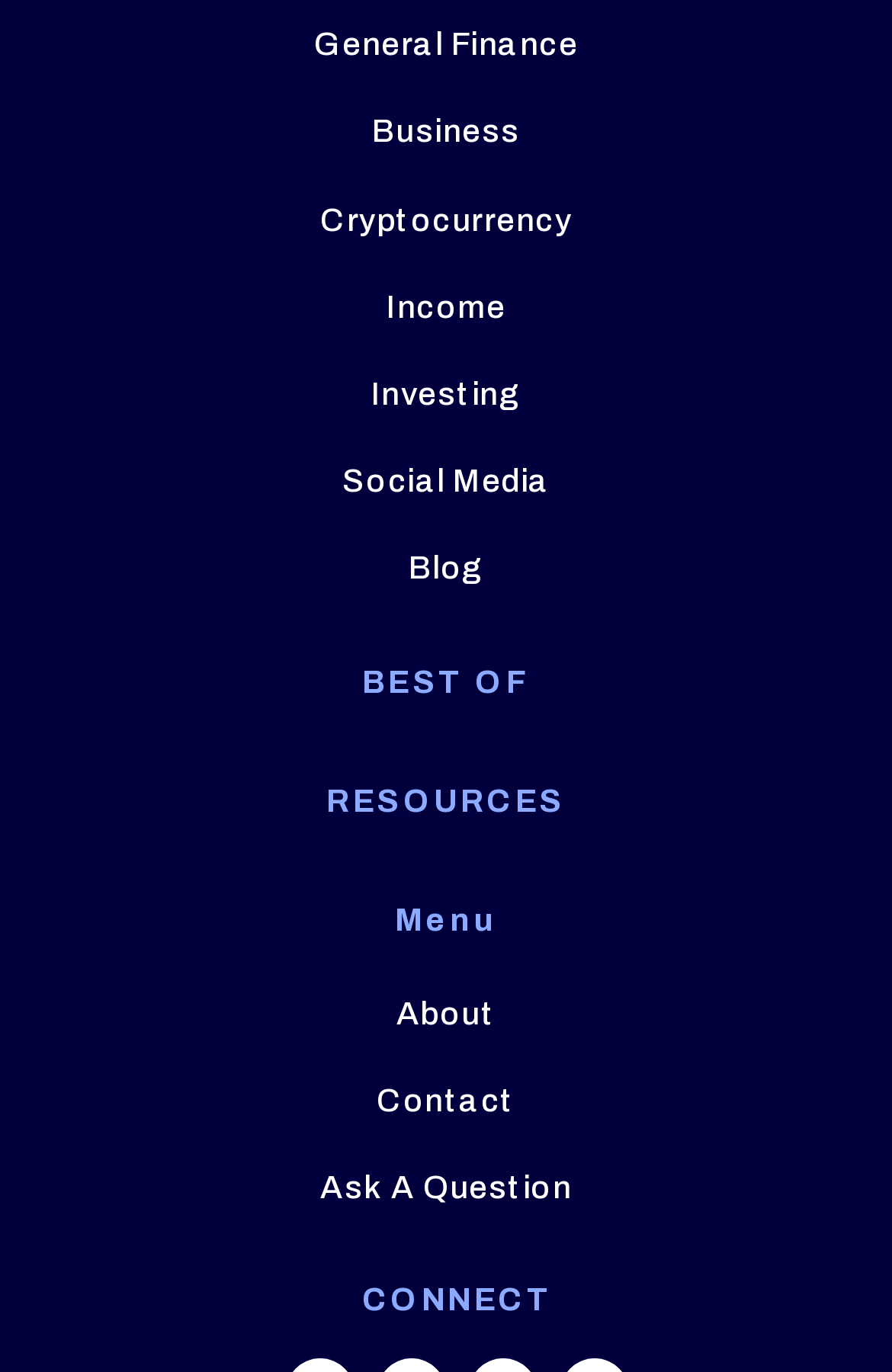Please determine the bounding box coordinates for the element that should be clicked to follow these instructions: "Read the Blog".

[0.458, 0.402, 0.542, 0.427]